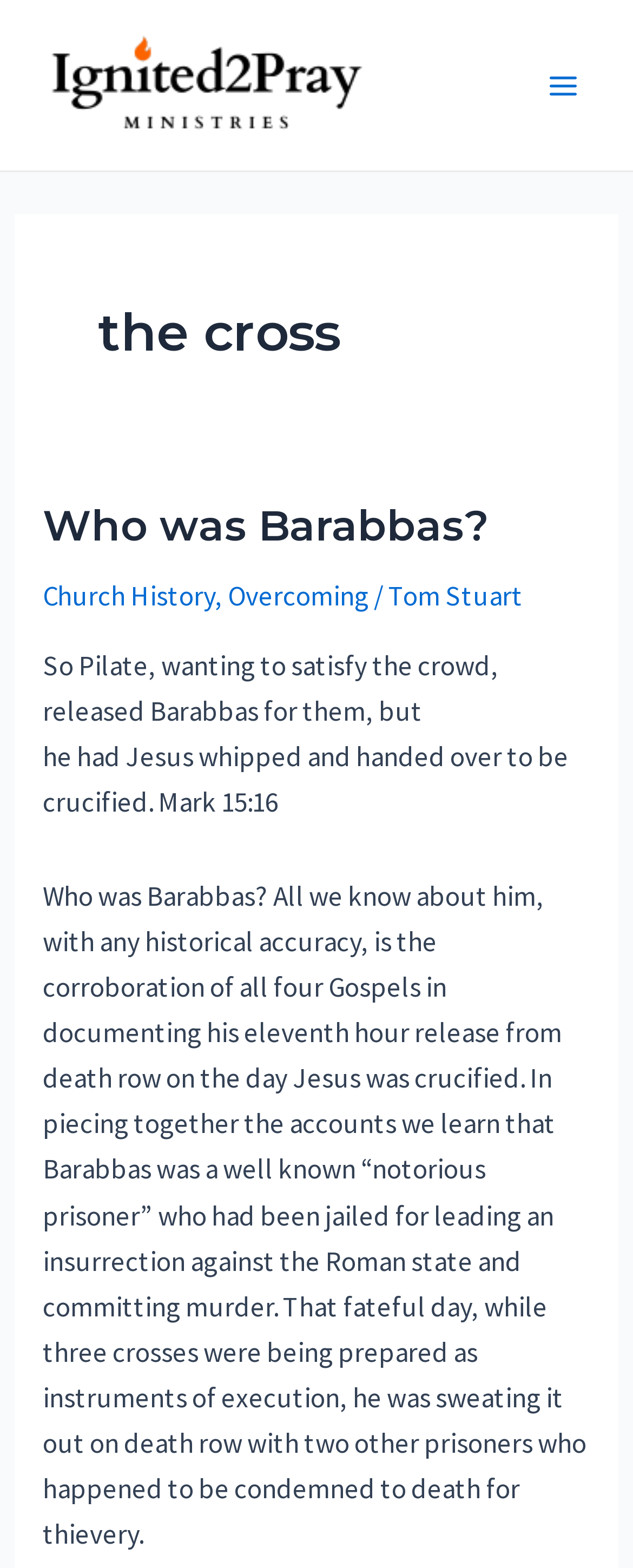What is the name of the Gospel that mentions Jesus being whipped and handed over to be crucified? From the image, respond with a single word or brief phrase.

Mark